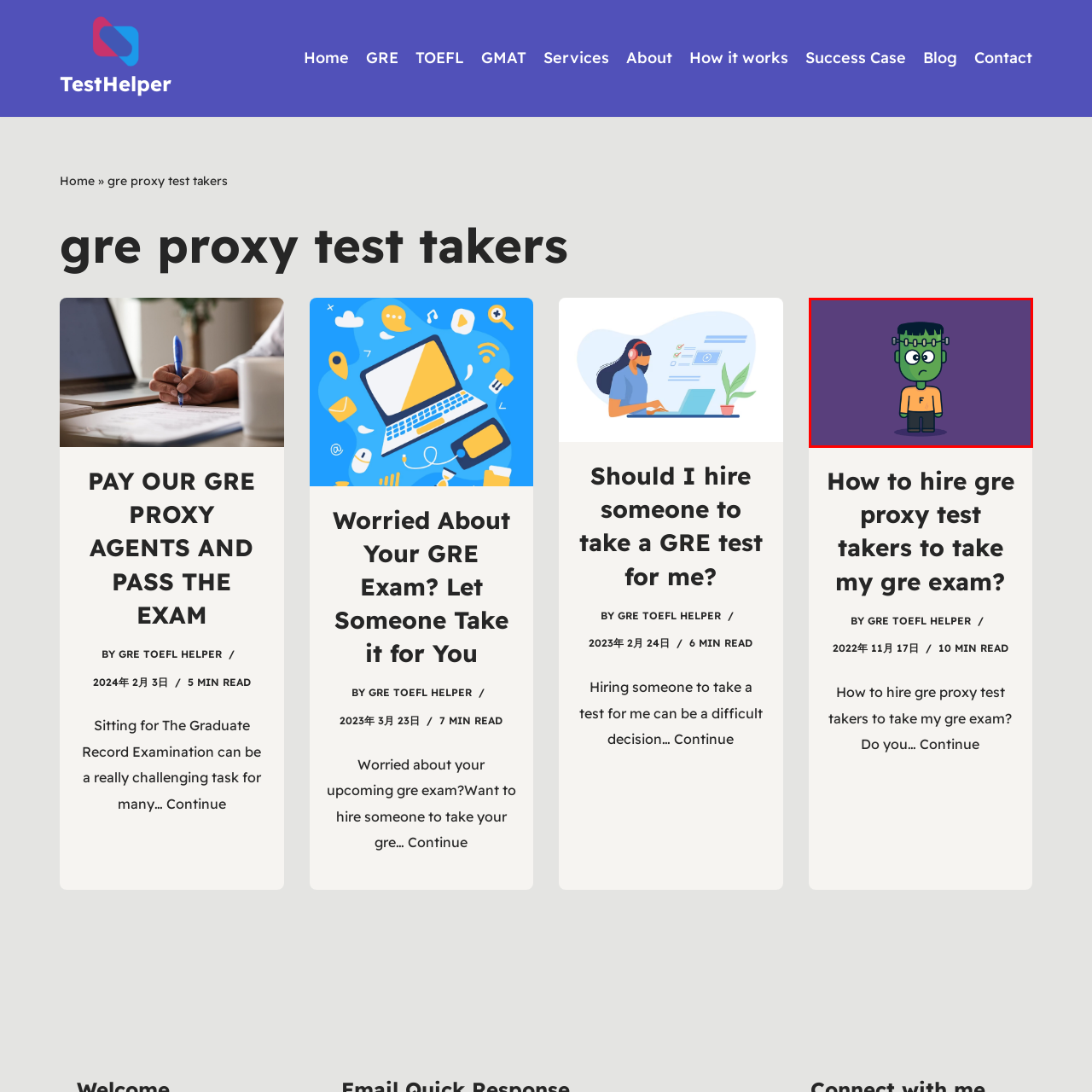Provide a comprehensive description of the image contained within the red rectangle.

The image features a whimsical, cartoonish character inspired by classic horror elements. This character has a green complexion and a distinct flat head, prominently adorned with bolts, reminiscent of Frankenstein's monster. They wear a bright orange shirt with the letter "F" printed on it, along with dark pants. The background is a vivid purple, enhancing the playful yet slightly eerie atmosphere of the illustration. The character's large, expressive eyes and frown convey a sense of confusion or concern, adding an endearing touch to their overall design. This quirky character embodies a lighthearted take on traditional horror themes, perfect for a fun and engaging context.